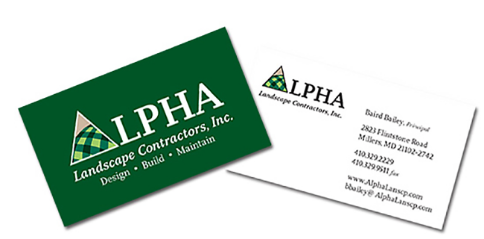Explain the image thoroughly, highlighting all key elements.

The image features a business card for "ALPHA Landscape Contractors, Inc." set against a clean, white background. The card prominently displays the company name "ALPHA" in bold white letters, with a stylized green logo that incorporates geometric patterns, enhancing its visual appeal. Below the name, the text reads "Landscape Contractors, Inc." accompanied by the tagline "Design • Build • Maintain," emphasizing the company’s services. 

On the reverse side of the card, detailed contact information is provided, including the name "Baldy Bailey," the title "Principal," and the address listing "2033 Finstone Road, Millers, MD 21102-2742." The phone number, "410-793-9931," and a professional email address, "bailey@alphalan.com," are also included, making it easy for potential clients to reach out. The design combines professionalism with a touch of creativity, reflecting the essence of the landscaping industry.